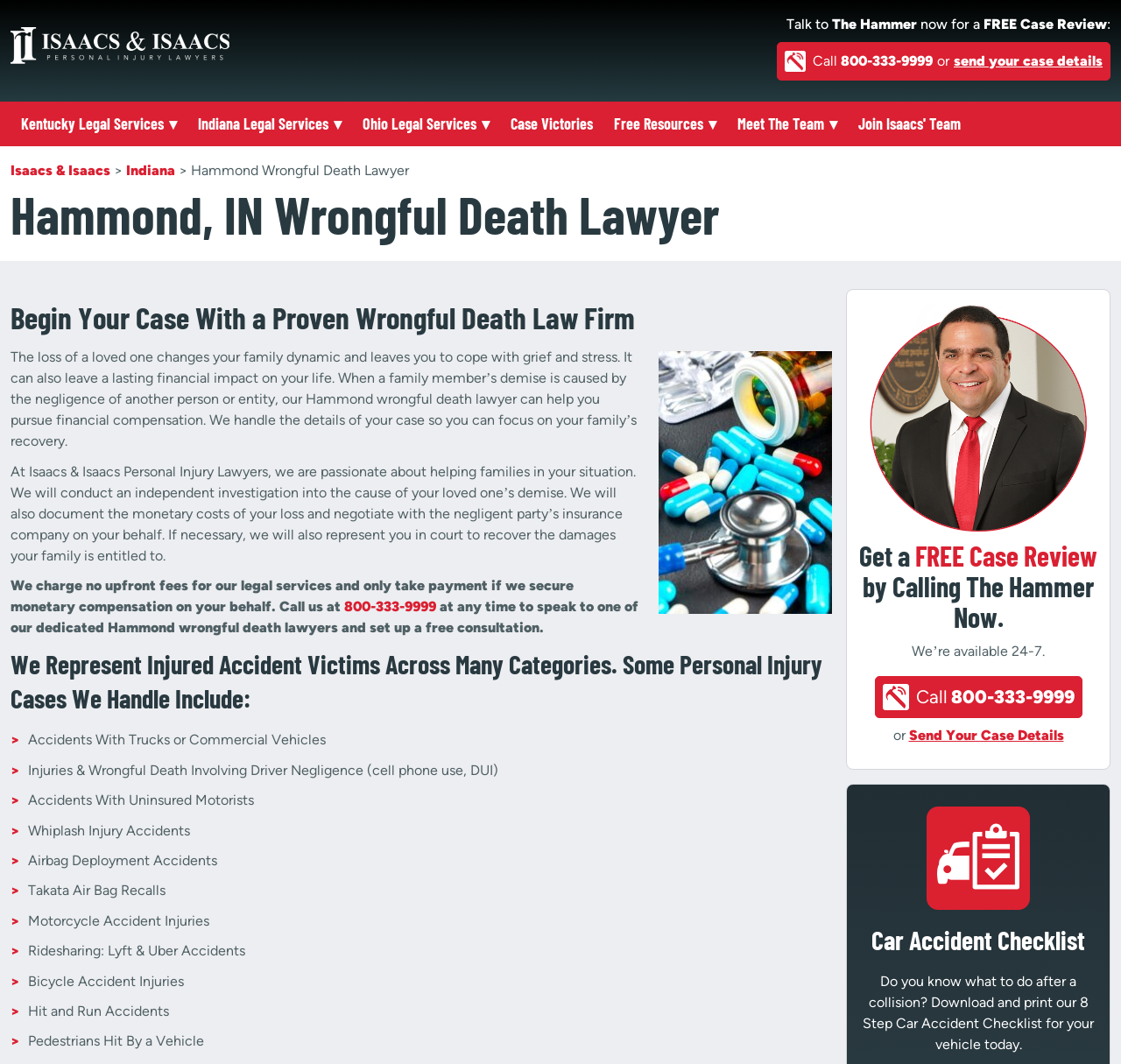Please reply to the following question using a single word or phrase: 
Can I get a free case review?

Yes